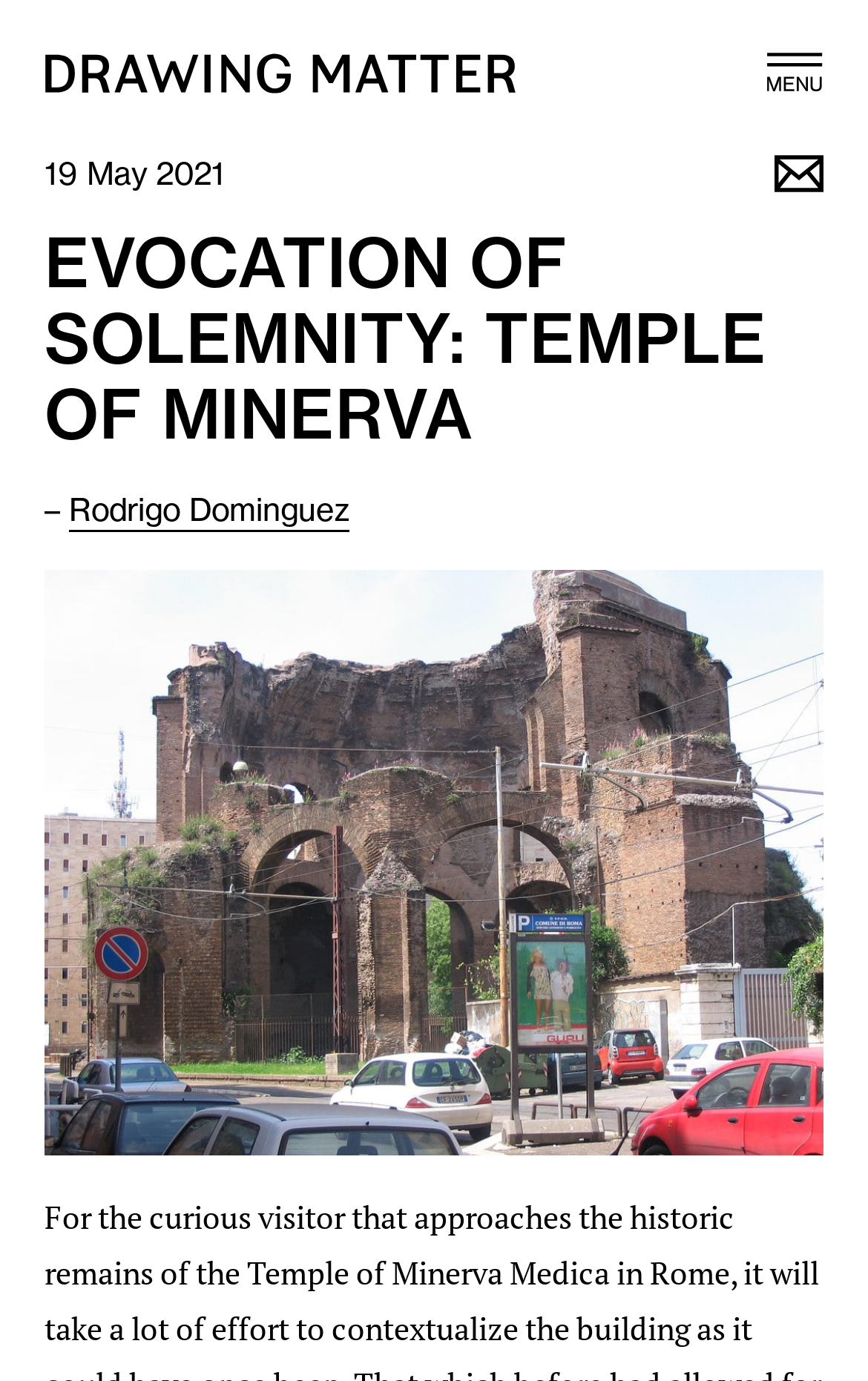What is the date mentioned on the webpage?
Give a single word or phrase as your answer by examining the image.

19 May 2021